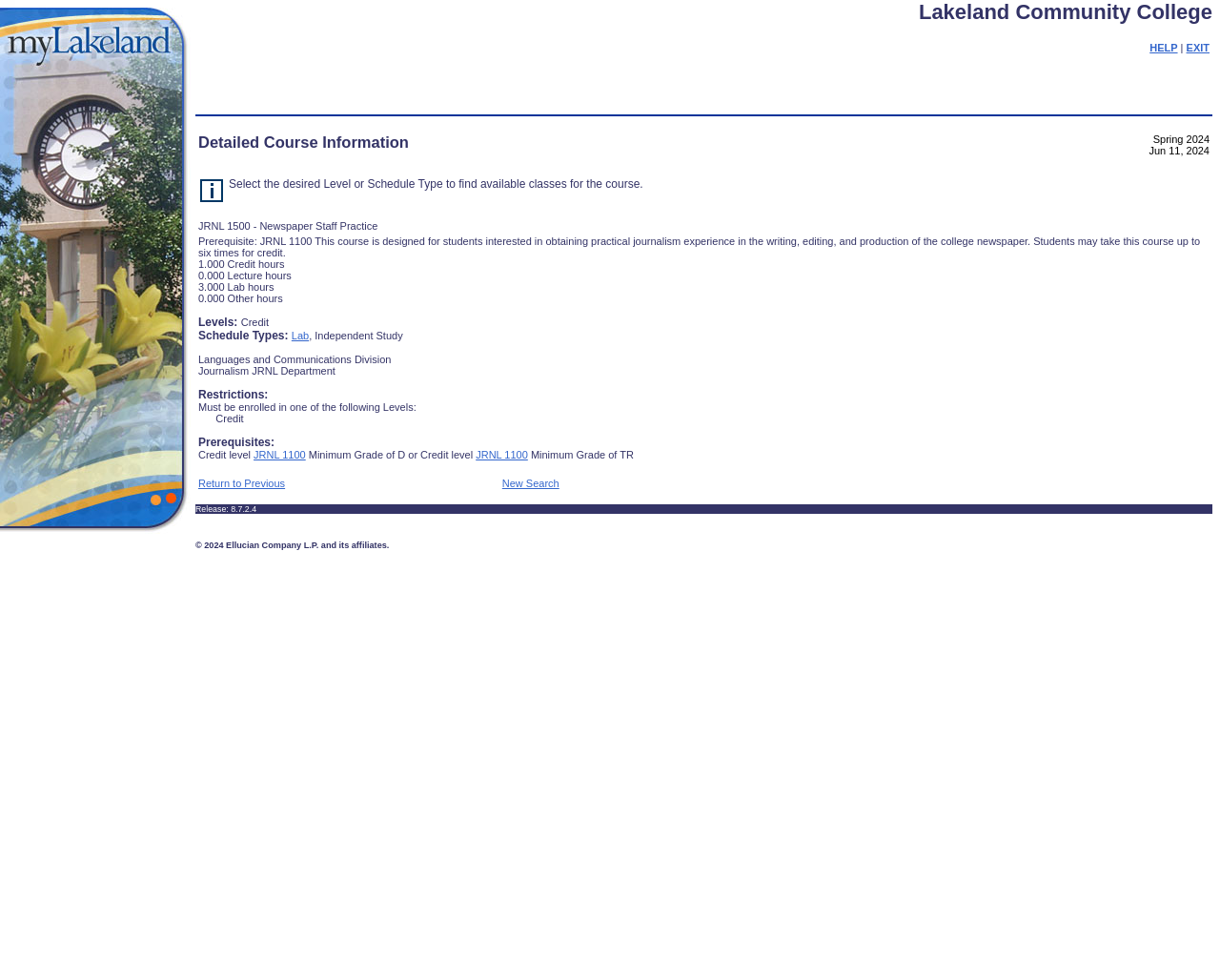Please analyze the image and provide a thorough answer to the question:
What is the company that owns the copyright?

The company that owns the copyright can be found at the bottom of the webpage, where it is written as '© 2024 Ellucian Company L.P. and its affiliates'.